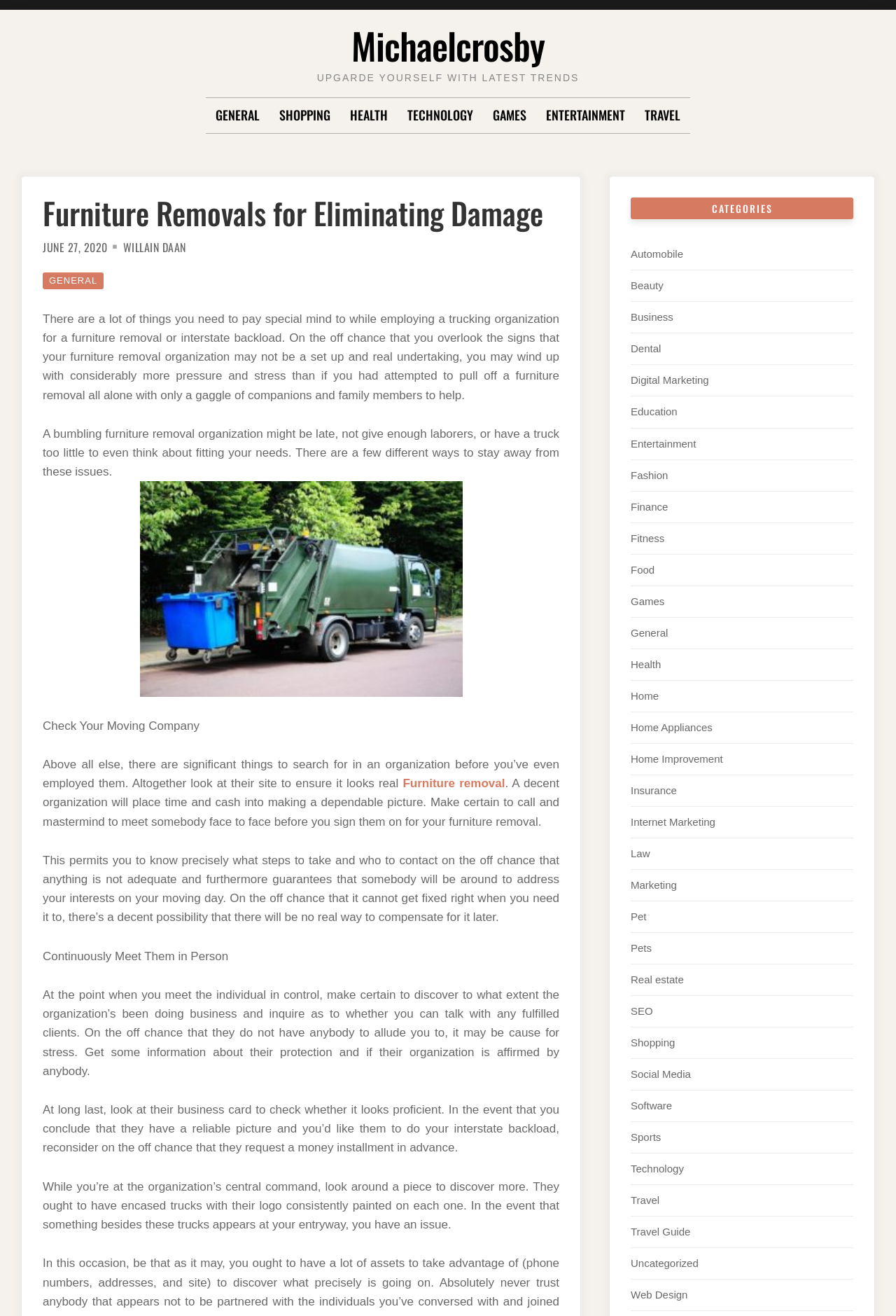Using the provided element description "Contact Us", determine the bounding box coordinates of the UI element.

None